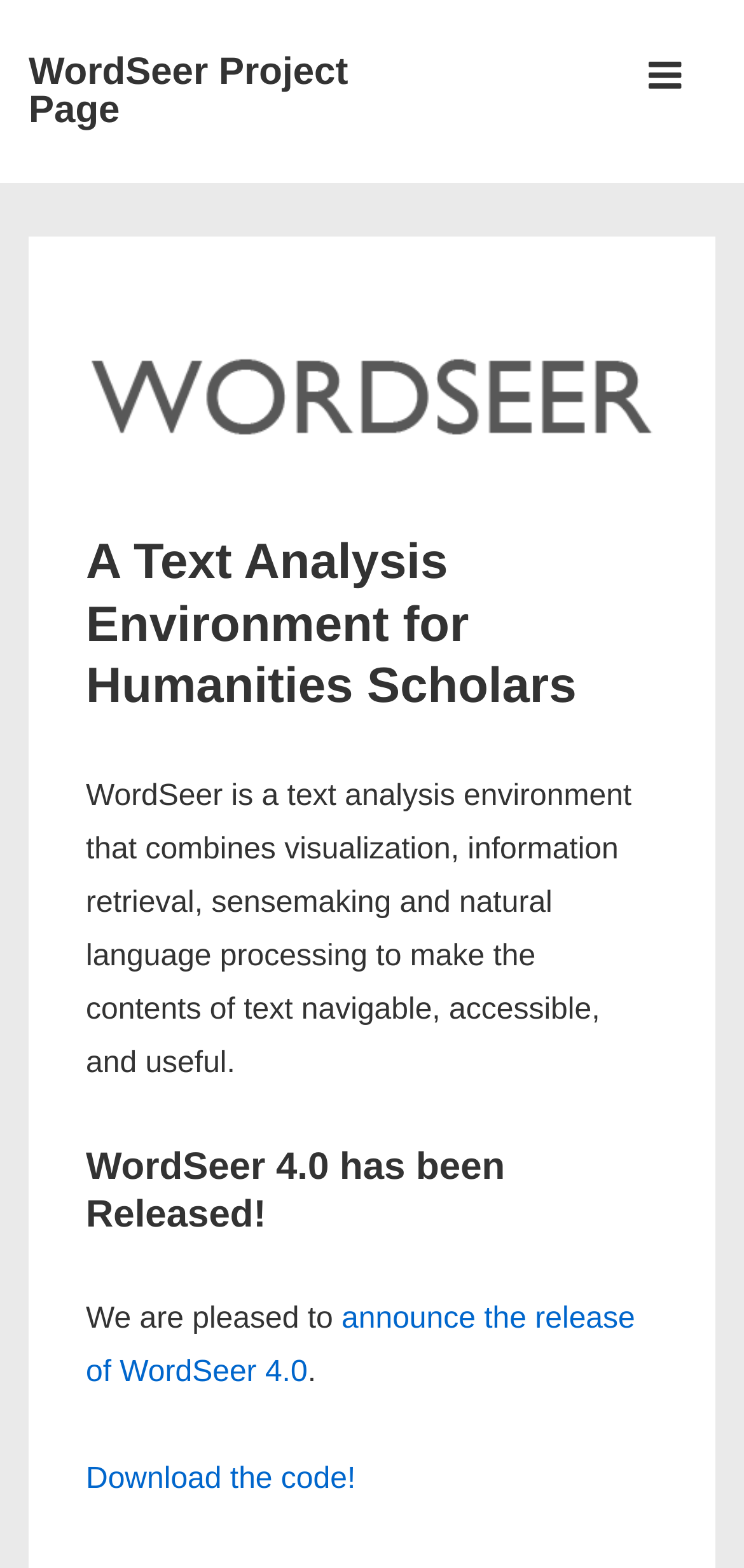Refer to the image and provide a thorough answer to this question:
How can I get the latest version of WordSeer?

The link 'Download the code!' suggests that users can obtain the latest version of WordSeer by downloading the code, which is likely to be the installation package or source code of WordSeer 4.0.